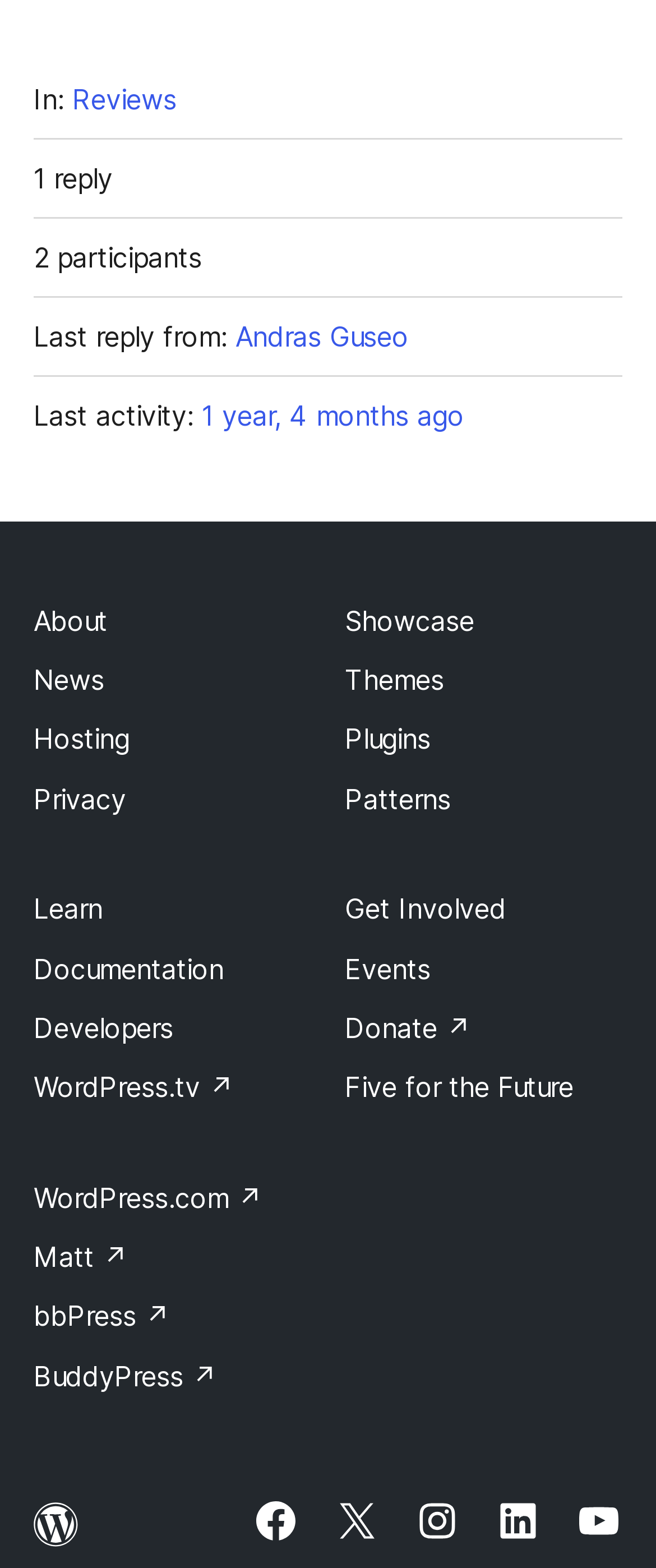Indicate the bounding box coordinates of the element that needs to be clicked to satisfy the following instruction: "Follow us on social media". The coordinates should be four float numbers between 0 and 1, i.e., [left, top, right, bottom].

None